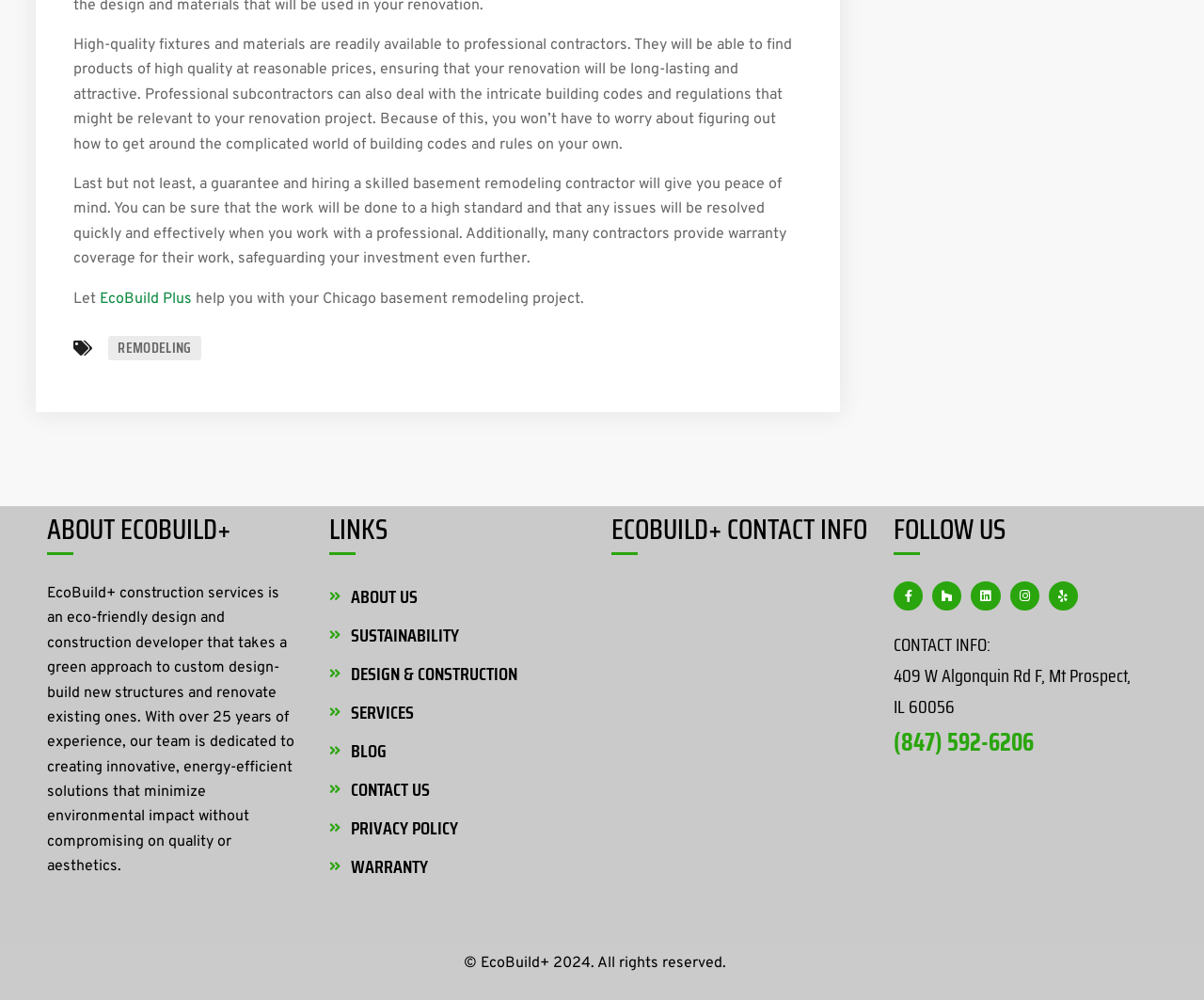Find the bounding box coordinates of the element I should click to carry out the following instruction: "Click on the 'REMODELING' link".

[0.09, 0.336, 0.167, 0.36]